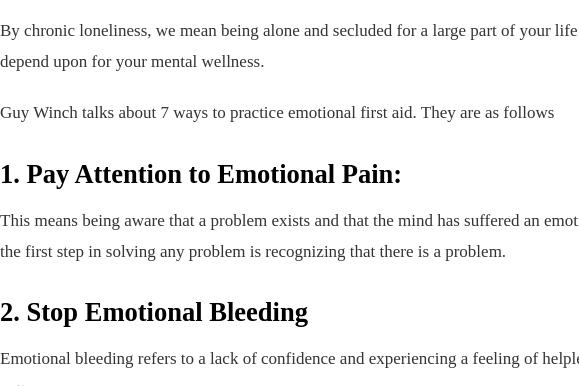Who is the woman confiding in?
We need a detailed and meticulous answer to the question.

The image shows the woman having a consulting session with a therapist, which implies that she is confiding in a professional, specifically a therapist, about her personal struggles or challenges.